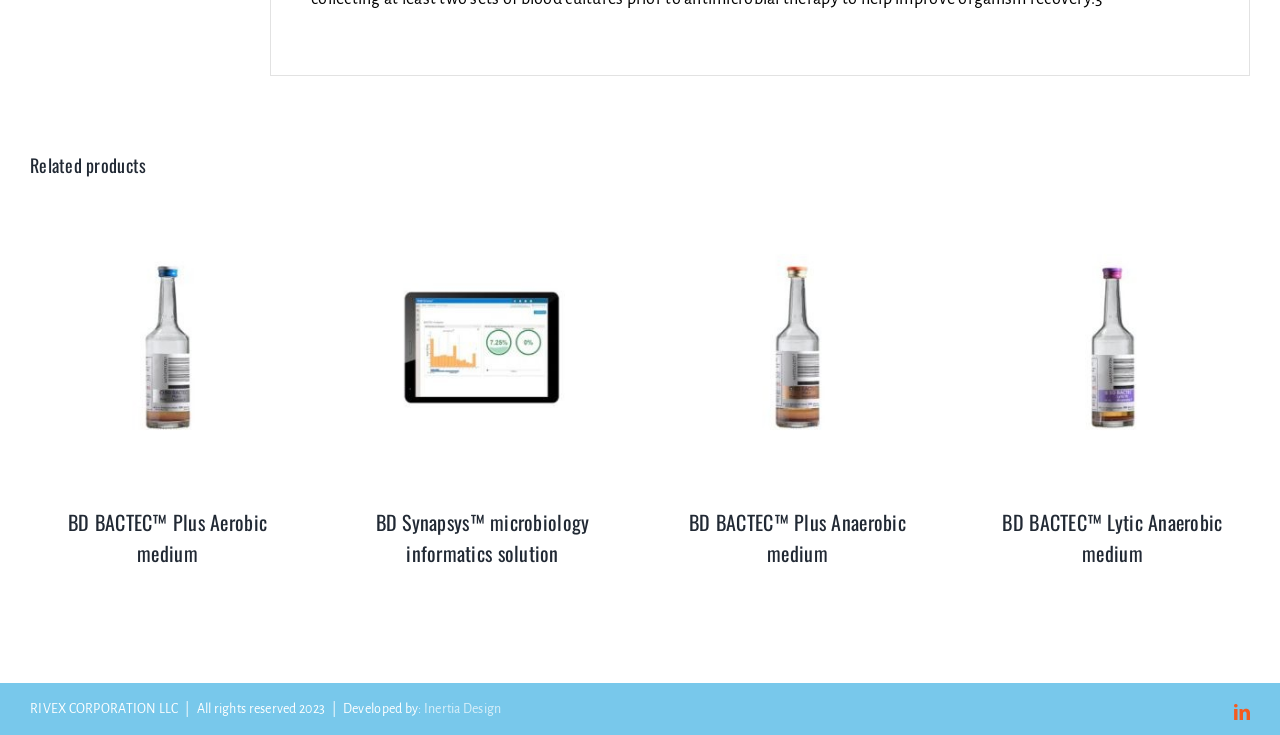Find the bounding box coordinates of the clickable area that will achieve the following instruction: "View details of BD BACTEC Plus Aerobic medium".

[0.112, 0.47, 0.149, 0.487]